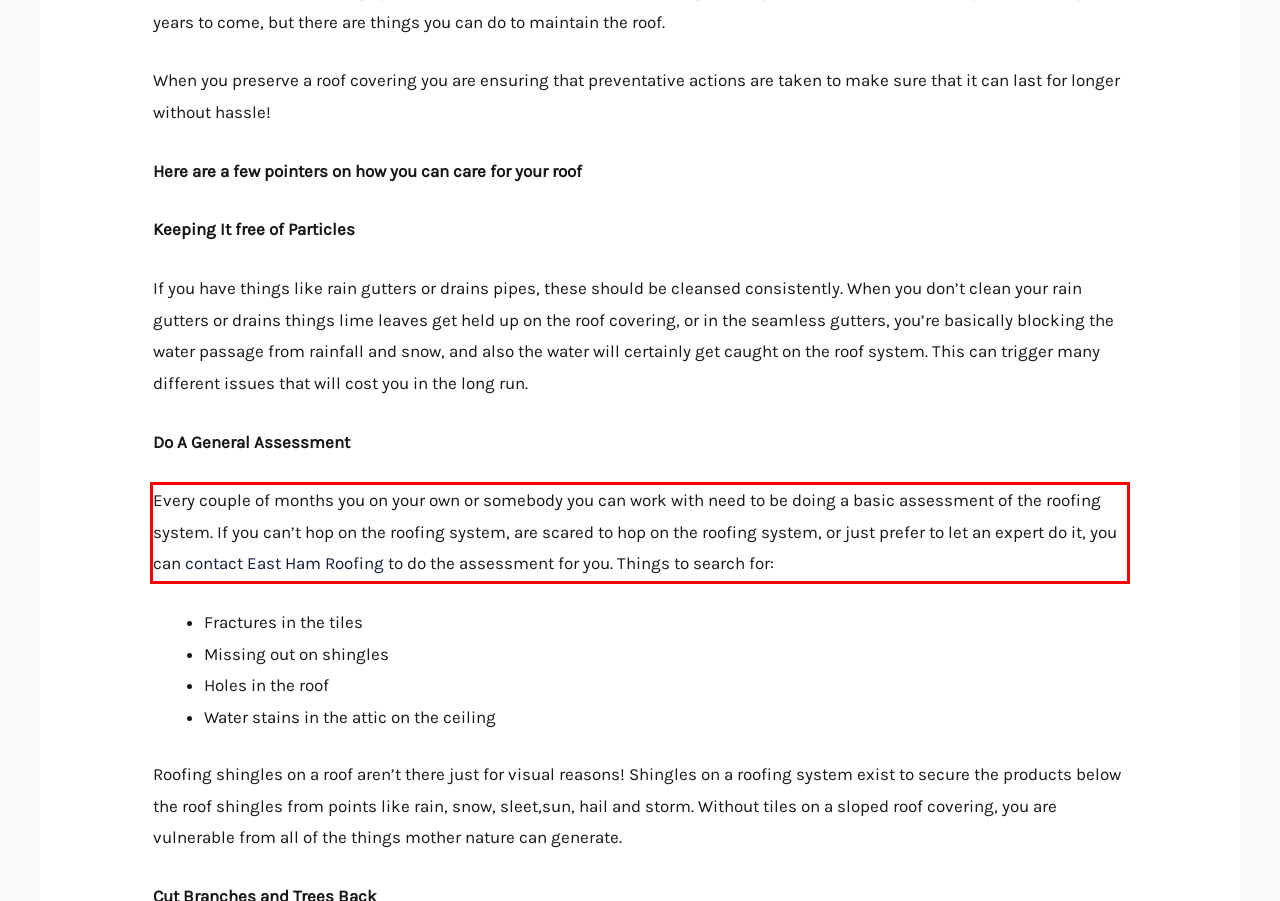Please recognize and transcribe the text located inside the red bounding box in the webpage image.

Every couple of months you on your own or somebody you can work with need to be doing a basic assessment of the roofing system. If you can’t hop on the roofing system, are scared to hop on the roofing system, or just prefer to let an expert do it, you can contact East Ham Roofing to do the assessment for you. Things to search for: